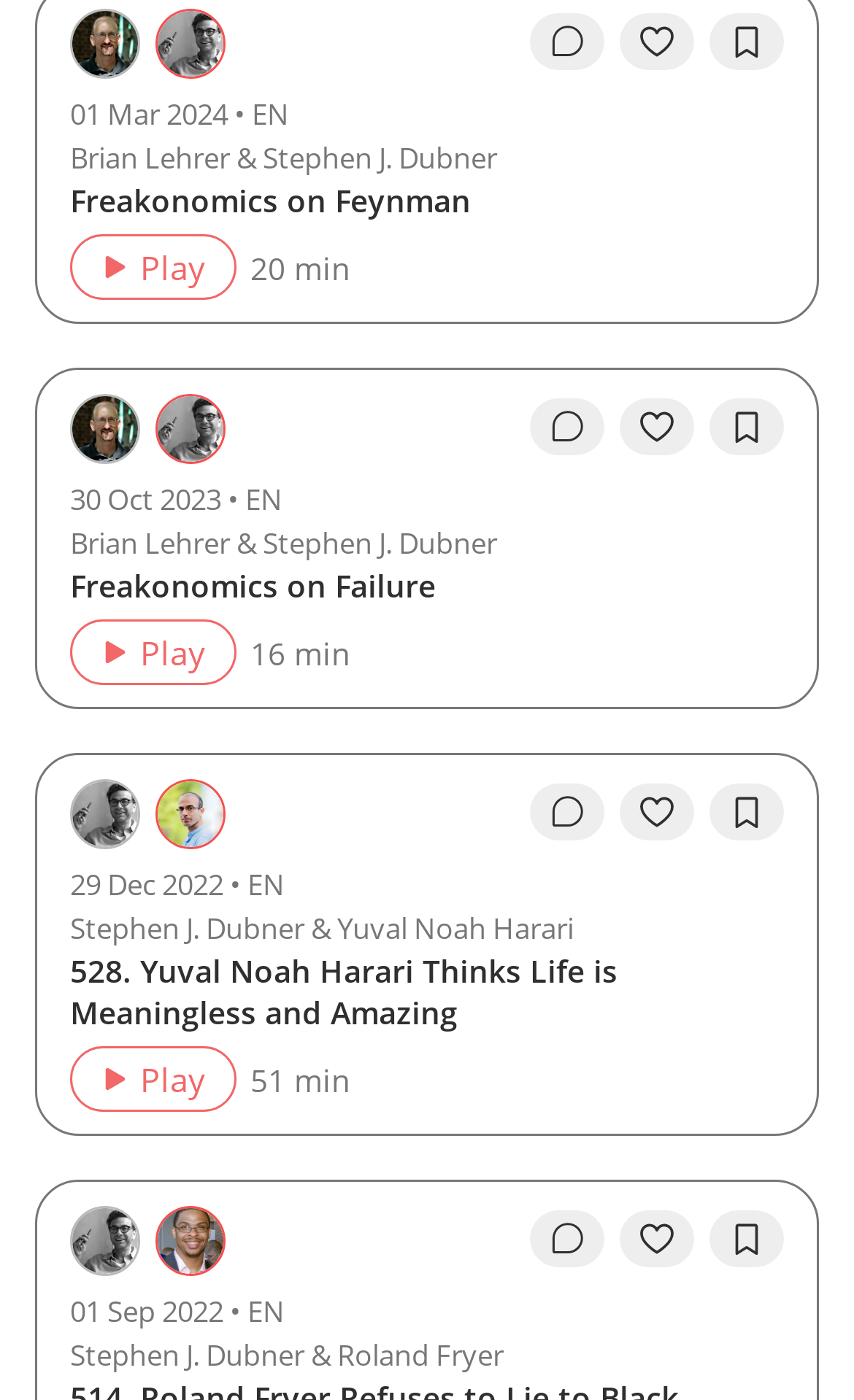How many episodes are displayed on this page?
Look at the image and construct a detailed response to the question.

I counted the number of episode titles and their corresponding 'Play' buttons, and found four episodes: 'Freakonomics on Feynman', 'Freakonomics on Failure', '528. Yuval Noah Harari Thinks Life is Meaningless and Amazing', and one more episode without a title.